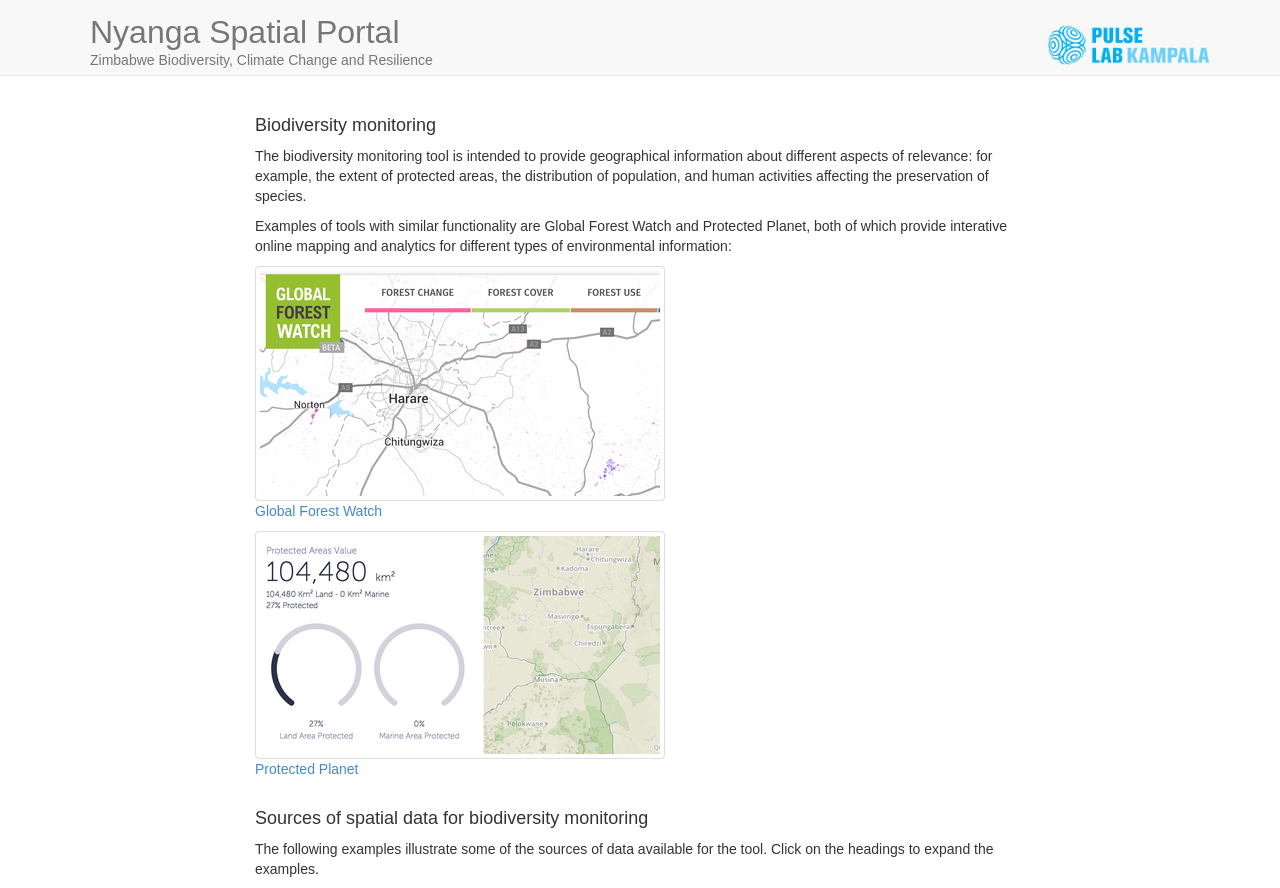What is the purpose of the biodiversity monitoring tool?
Please look at the screenshot and answer using one word or phrase.

Provide geographical information